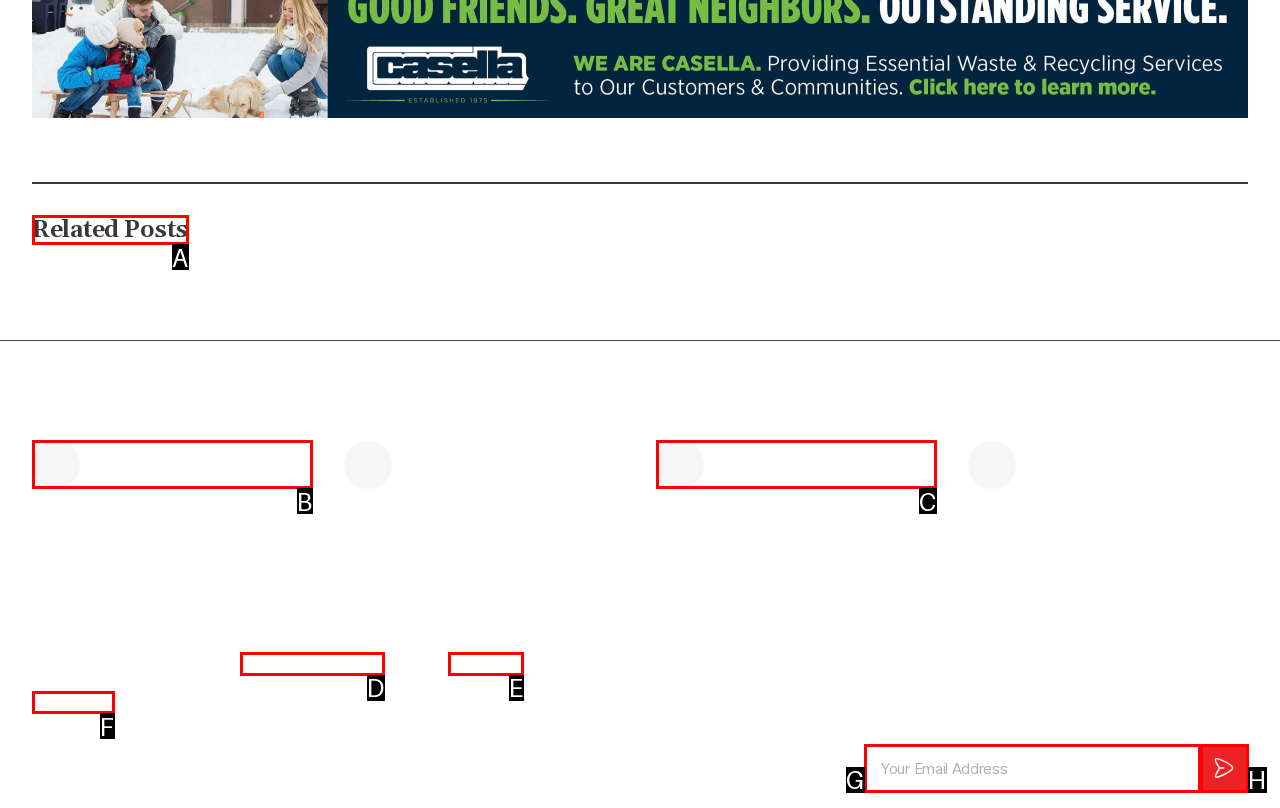Identify the correct letter of the UI element to click for this task: Visit the related posts page
Respond with the letter from the listed options.

A